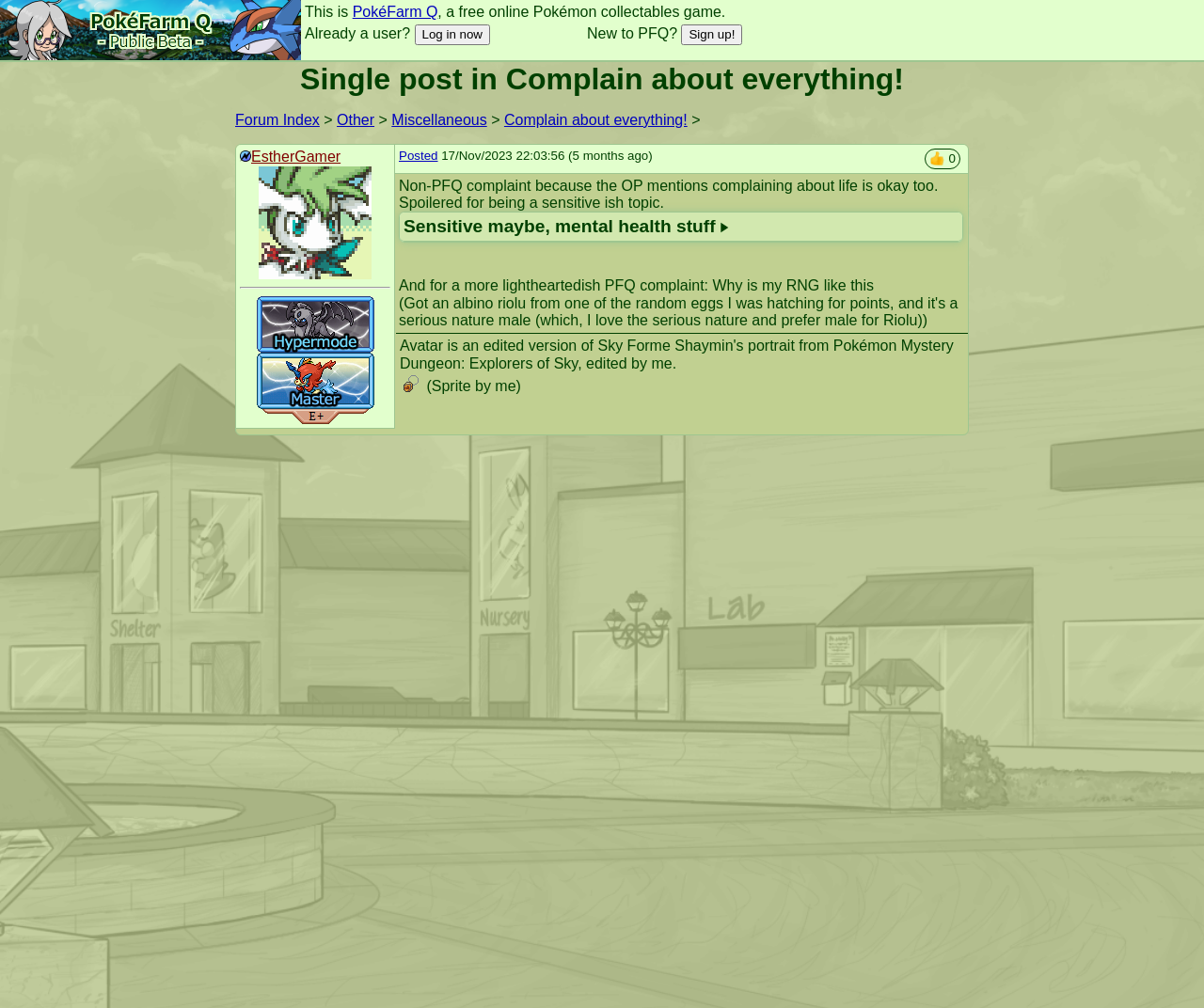Use a single word or phrase to answer the following:
What is the topic of the post?

Mental health